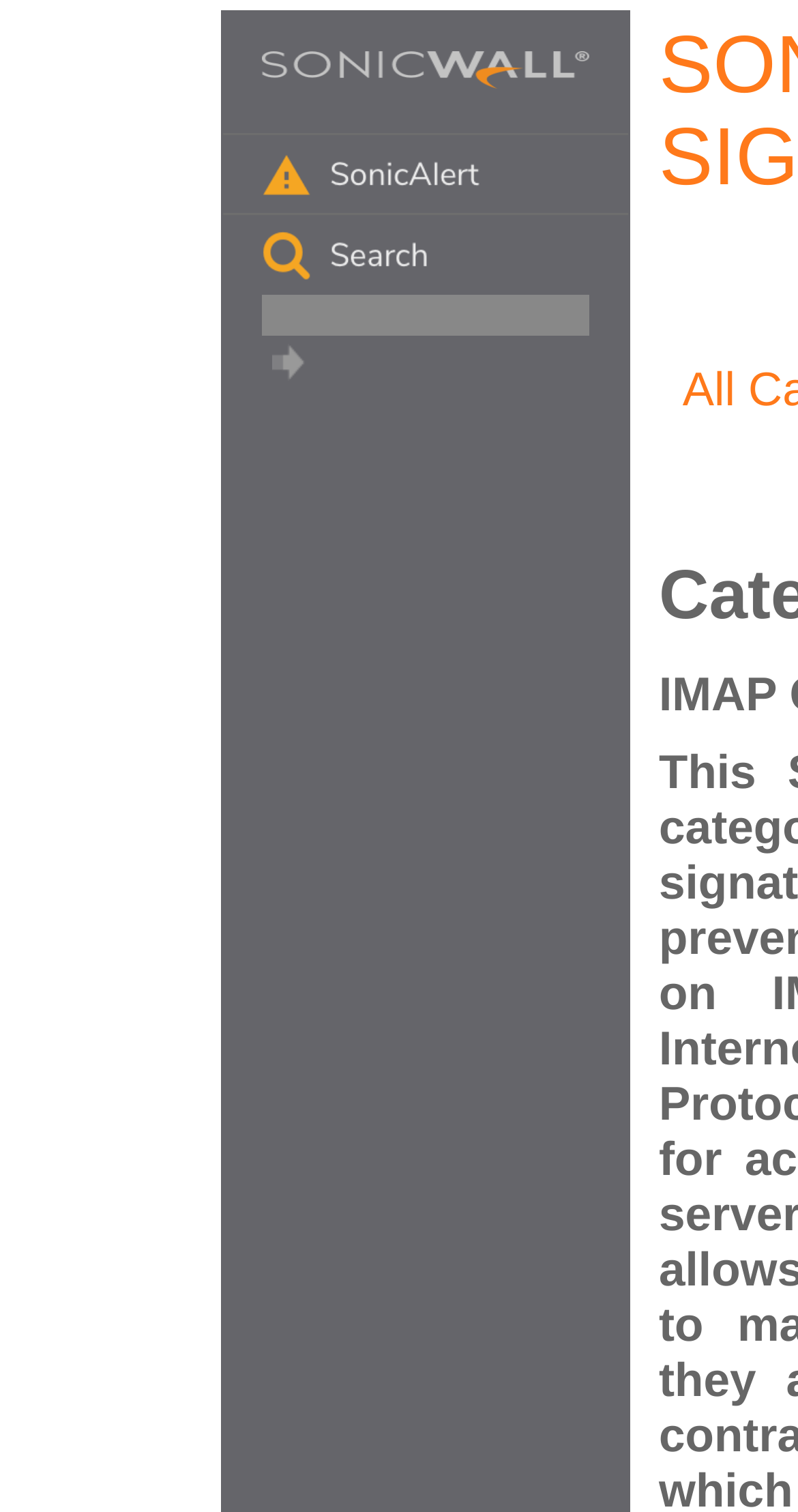Respond to the question below with a single word or phrase: What is the name of the security center?

SonicWALL Security Center